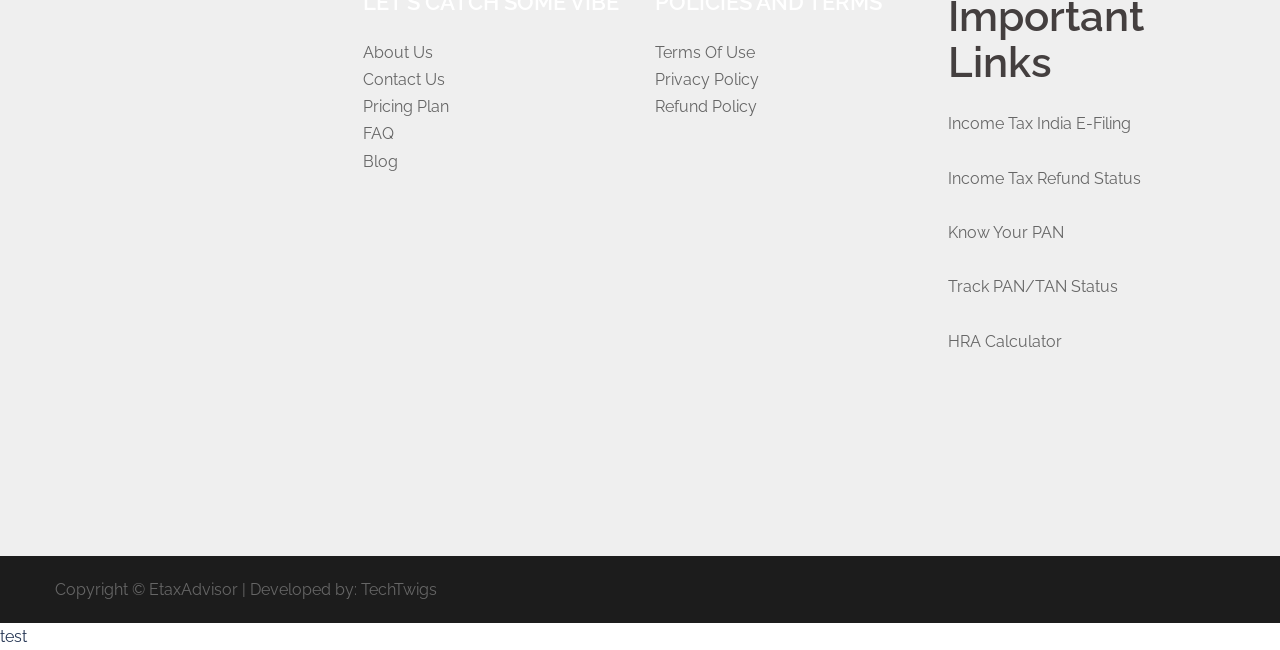What is the name of the company that developed the website?
Based on the content of the image, thoroughly explain and answer the question.

I found the text 'Developed by: TechTwigs' at the bottom of the webpage, which indicates the company responsible for developing the website.